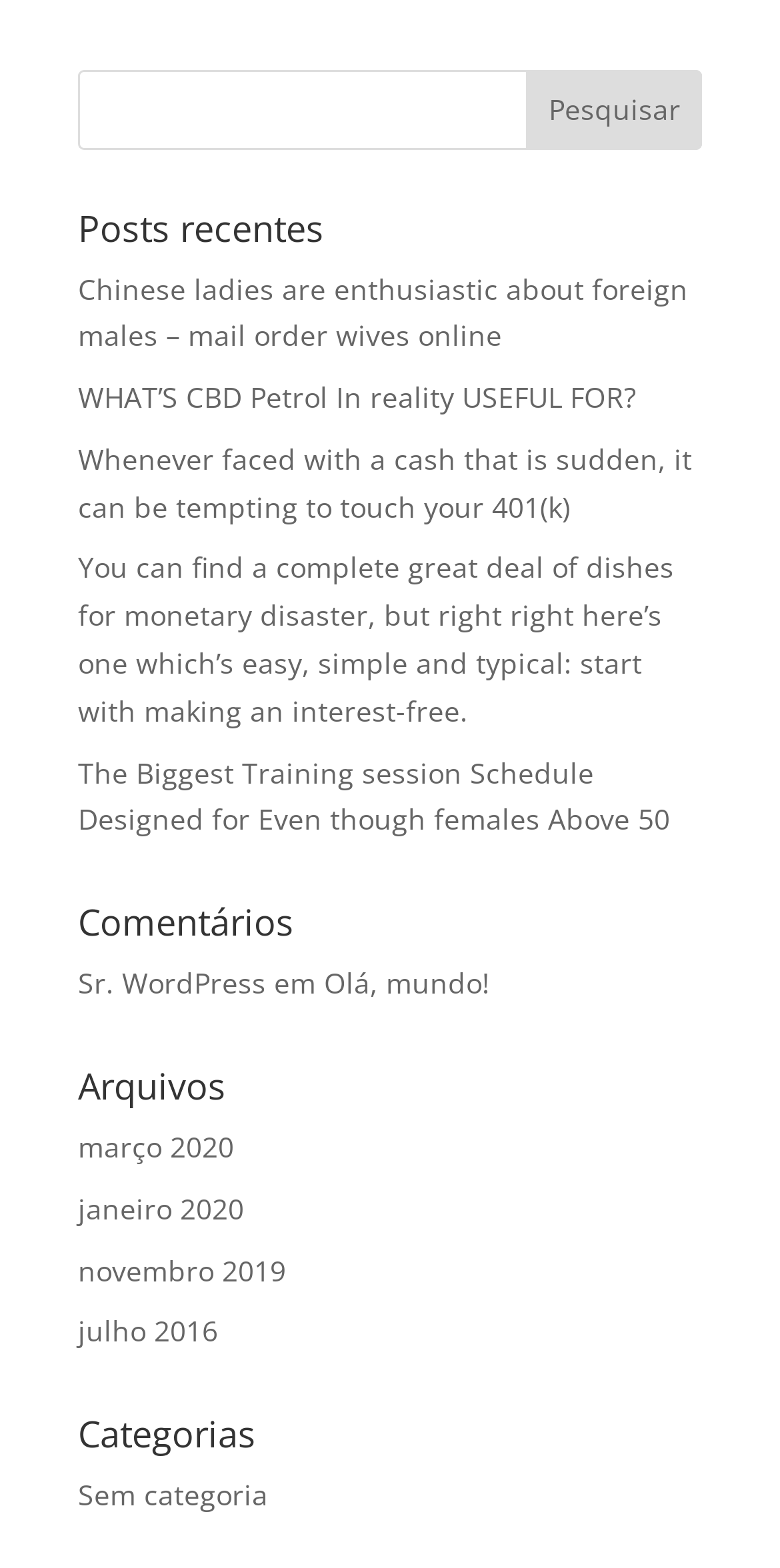Highlight the bounding box coordinates of the region I should click on to meet the following instruction: "click on 'Posts recentes'".

[0.1, 0.133, 0.9, 0.169]